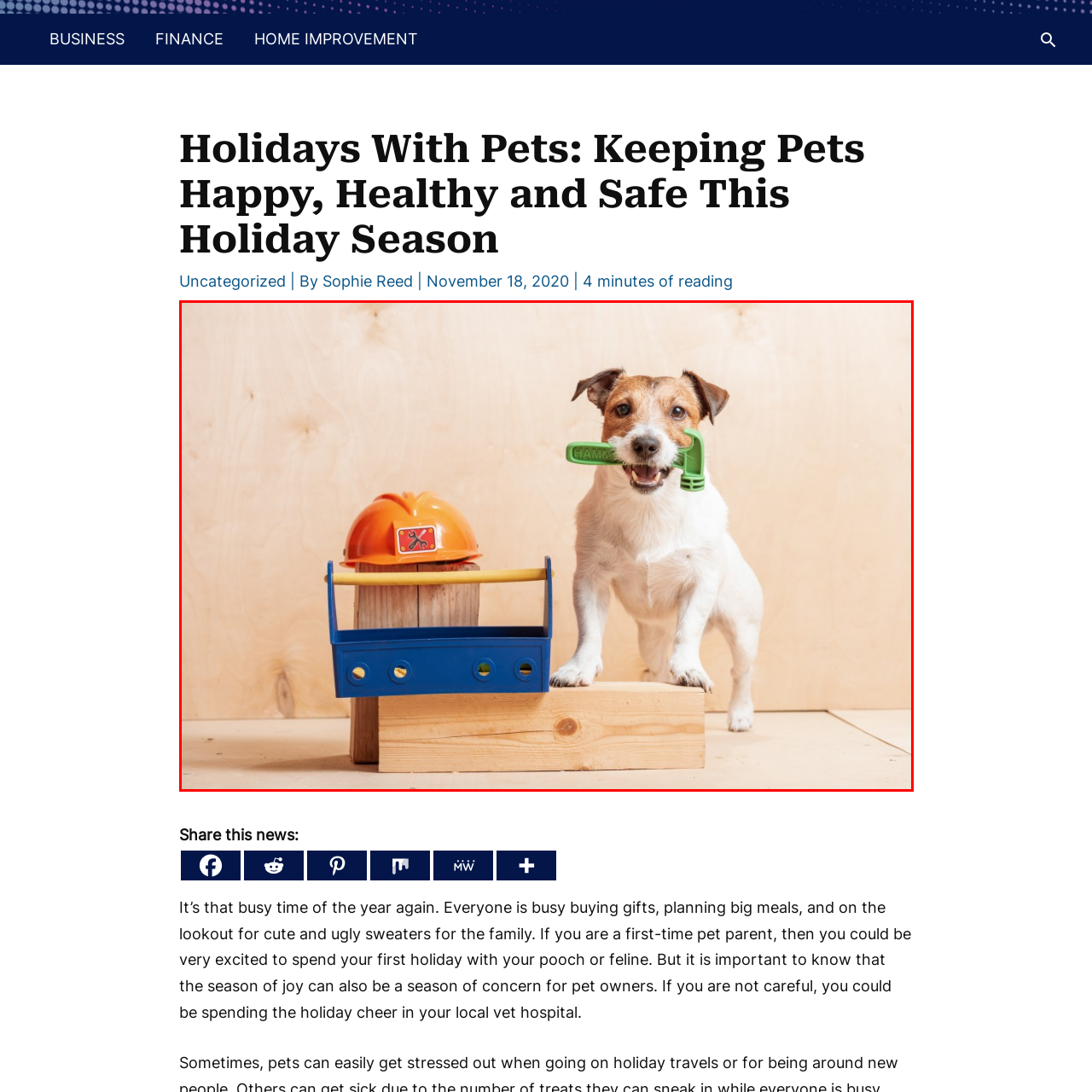Offer a detailed account of the image that is framed by the red bounding box.

In this delightful image, a playful dog poses confidently, showcasing its adorable personality. With a green toy hammer securely held in its mouth, the dog exudes a sense of joy and mischief. Next to it, a bright orange construction helmet rests atop a stack of wooden blocks, further enhancing the playful theme of a construction site. A blue toy toolbox, complete with playful cutouts, adds a vibrant touch to the scene. The light-colored wooden background creates a warm, inviting atmosphere, making this moment a perfect blend of fun and whimsy, ideal for sharing the joy of pets during the holiday season.